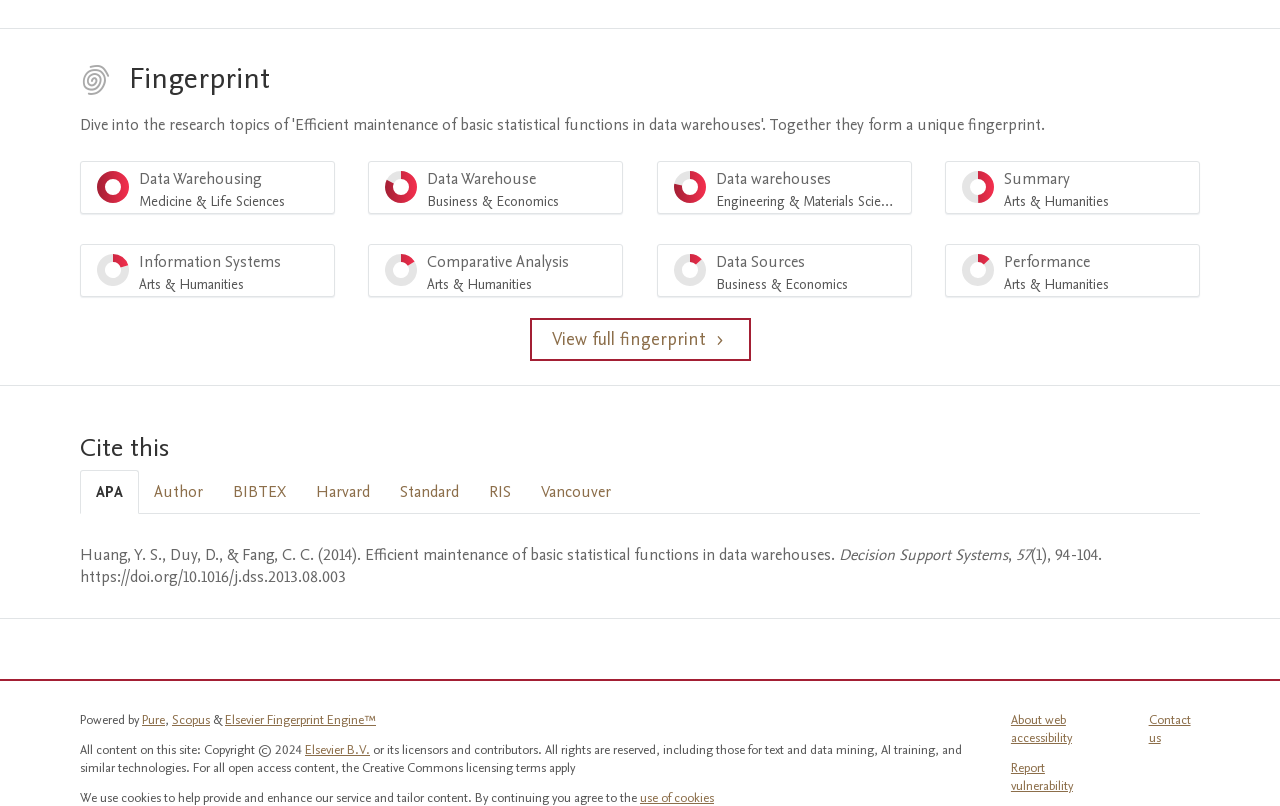Determine the bounding box coordinates of the UI element that matches the following description: "View full fingerprint". The coordinates should be four float numbers between 0 and 1 in the format [left, top, right, bottom].

[0.414, 0.395, 0.586, 0.448]